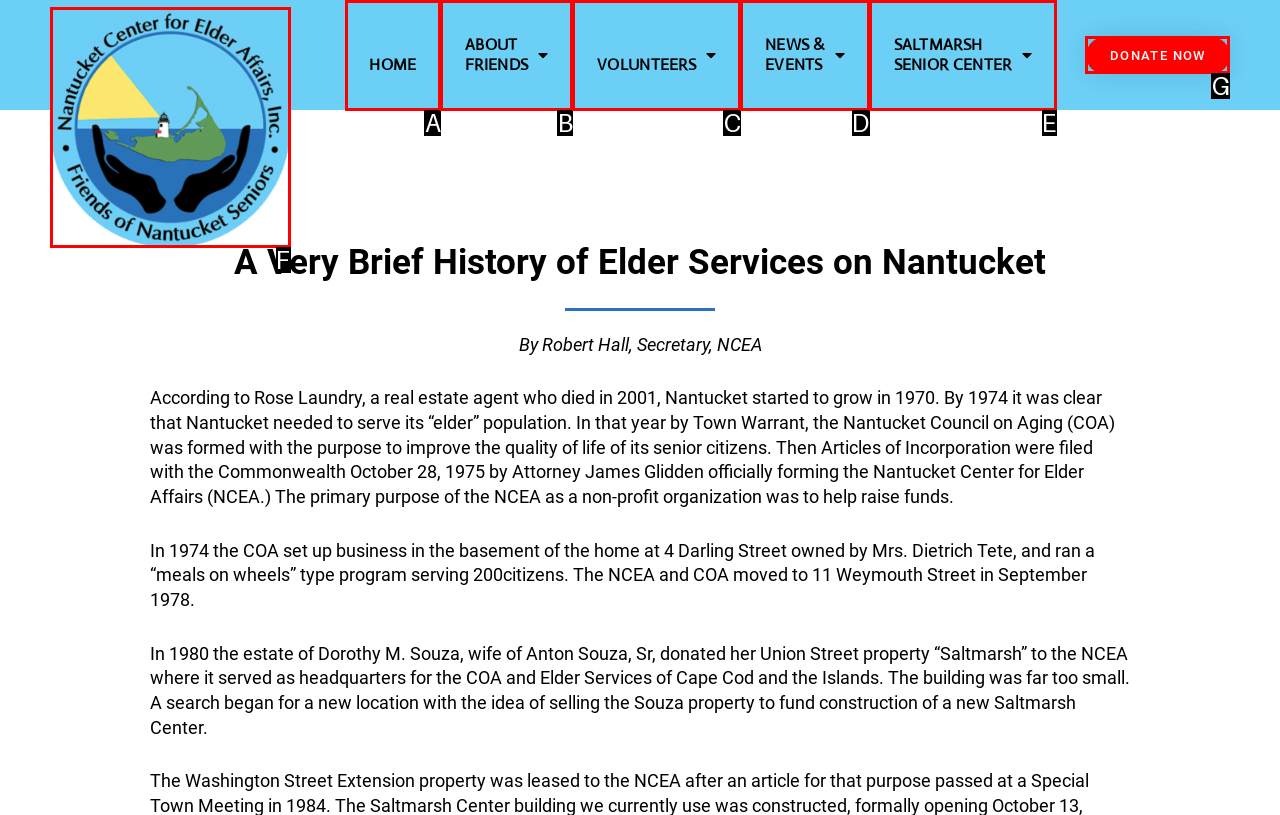Tell me which one HTML element best matches the description: SaltmarshSenior Center Answer with the option's letter from the given choices directly.

E